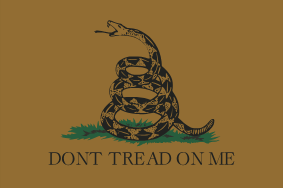What is the phrase written below the snake?
Refer to the screenshot and answer in one word or phrase.

DON'T TREAD ON ME